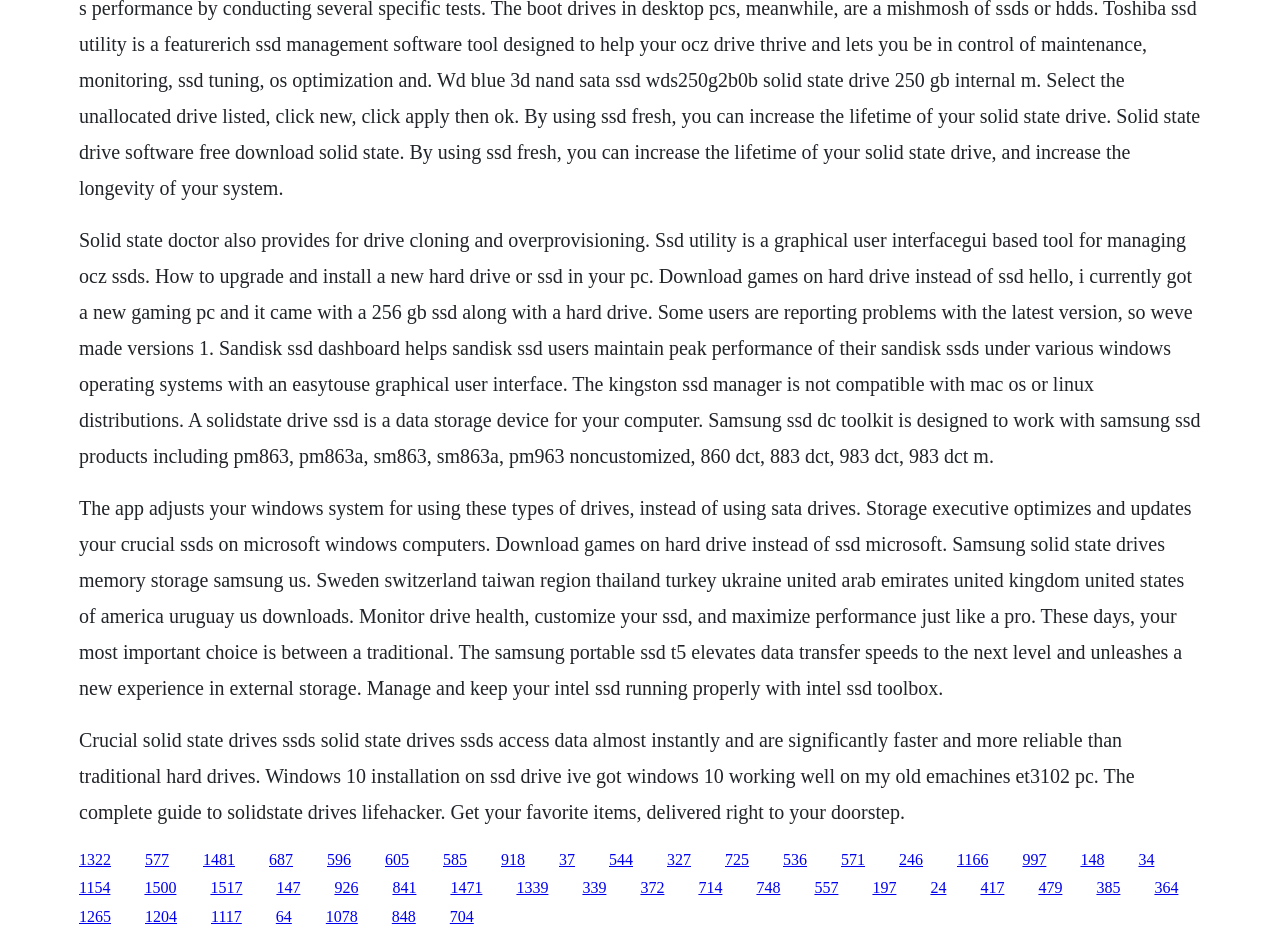What is the main topic of this webpage?
Please provide a comprehensive answer based on the contents of the image.

Based on the content of the webpage, it appears to be discussing Solid State Drives (SSDs) and their management, including tools and software for optimizing their performance.